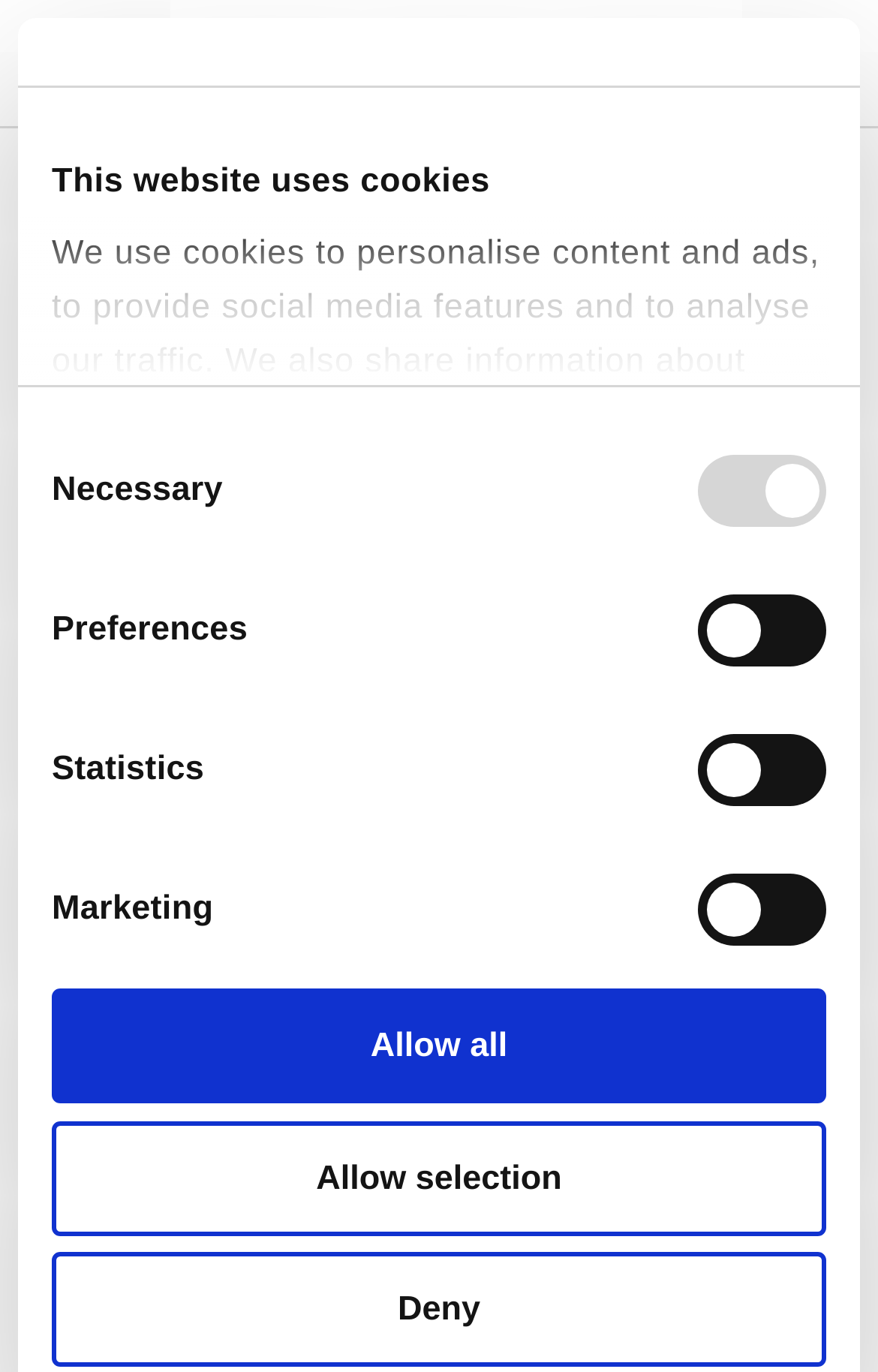What is the region mentioned in the text?
Answer with a single word or phrase, using the screenshot for reference.

Andalusia